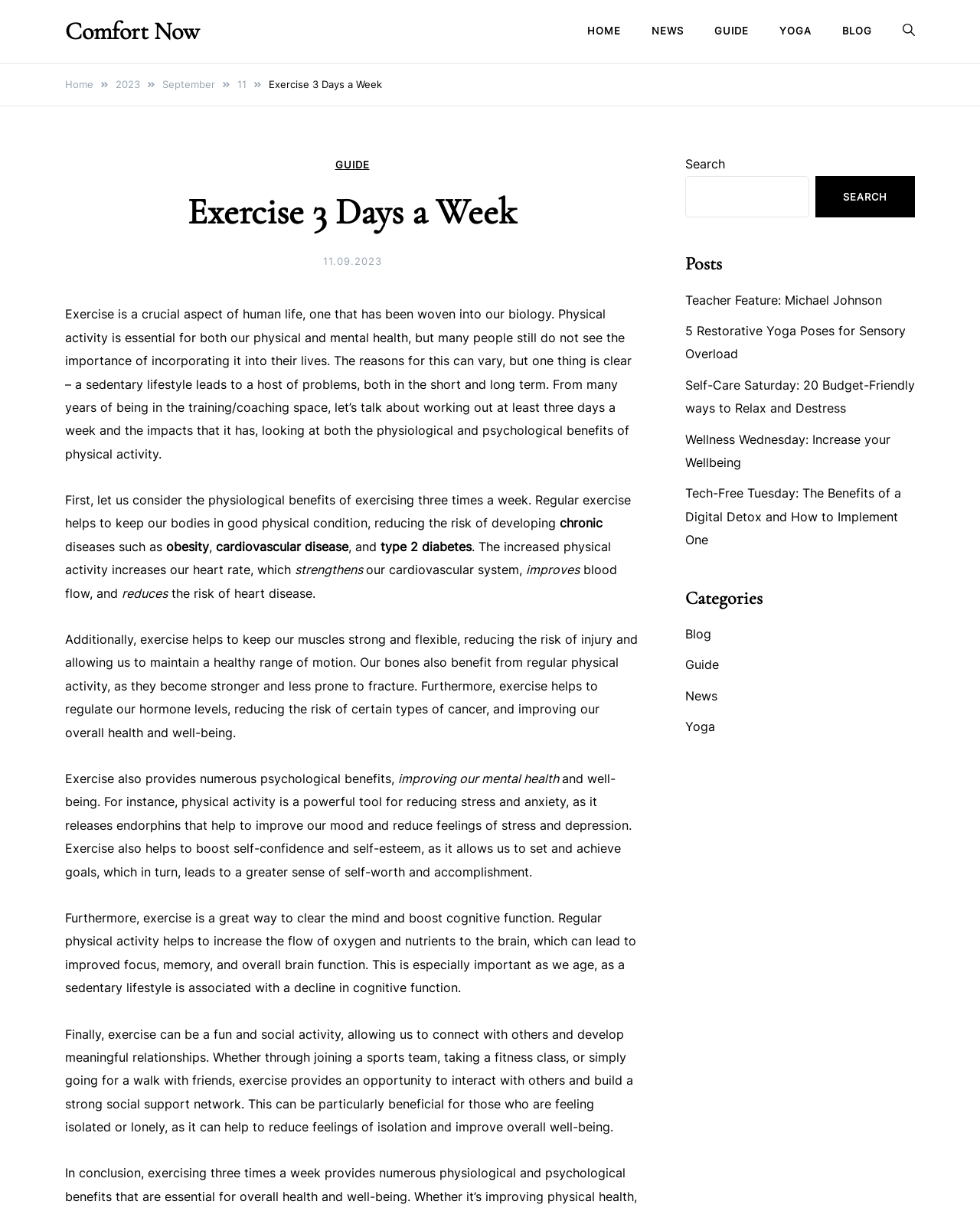Identify and extract the heading text of the webpage.

Exercise 3 Days a Week